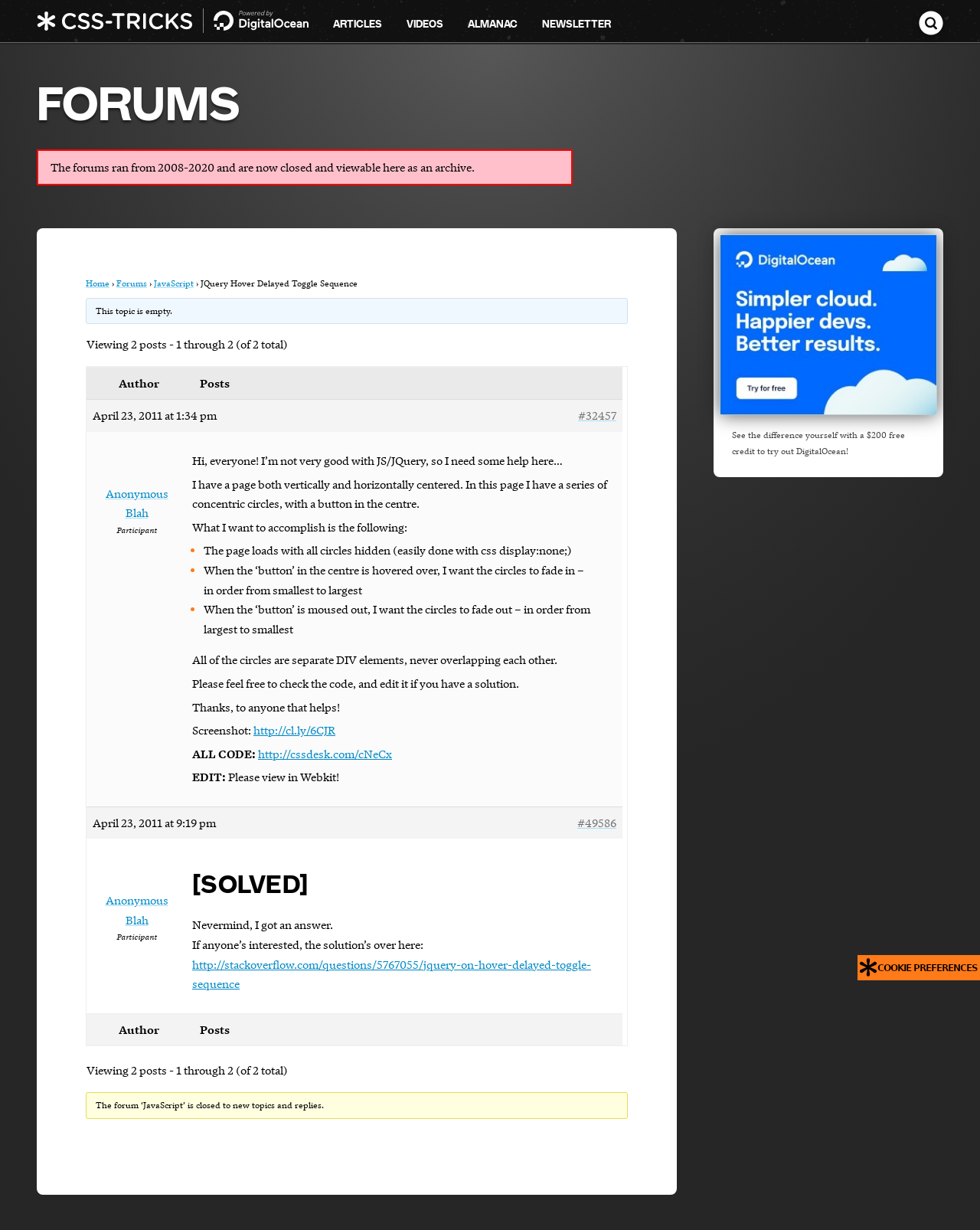Determine the bounding box coordinates of the section to be clicked to follow the instruction: "View the topic". The coordinates should be given as four float numbers between 0 and 1, formatted as [left, top, right, bottom].

[0.59, 0.33, 0.629, 0.346]